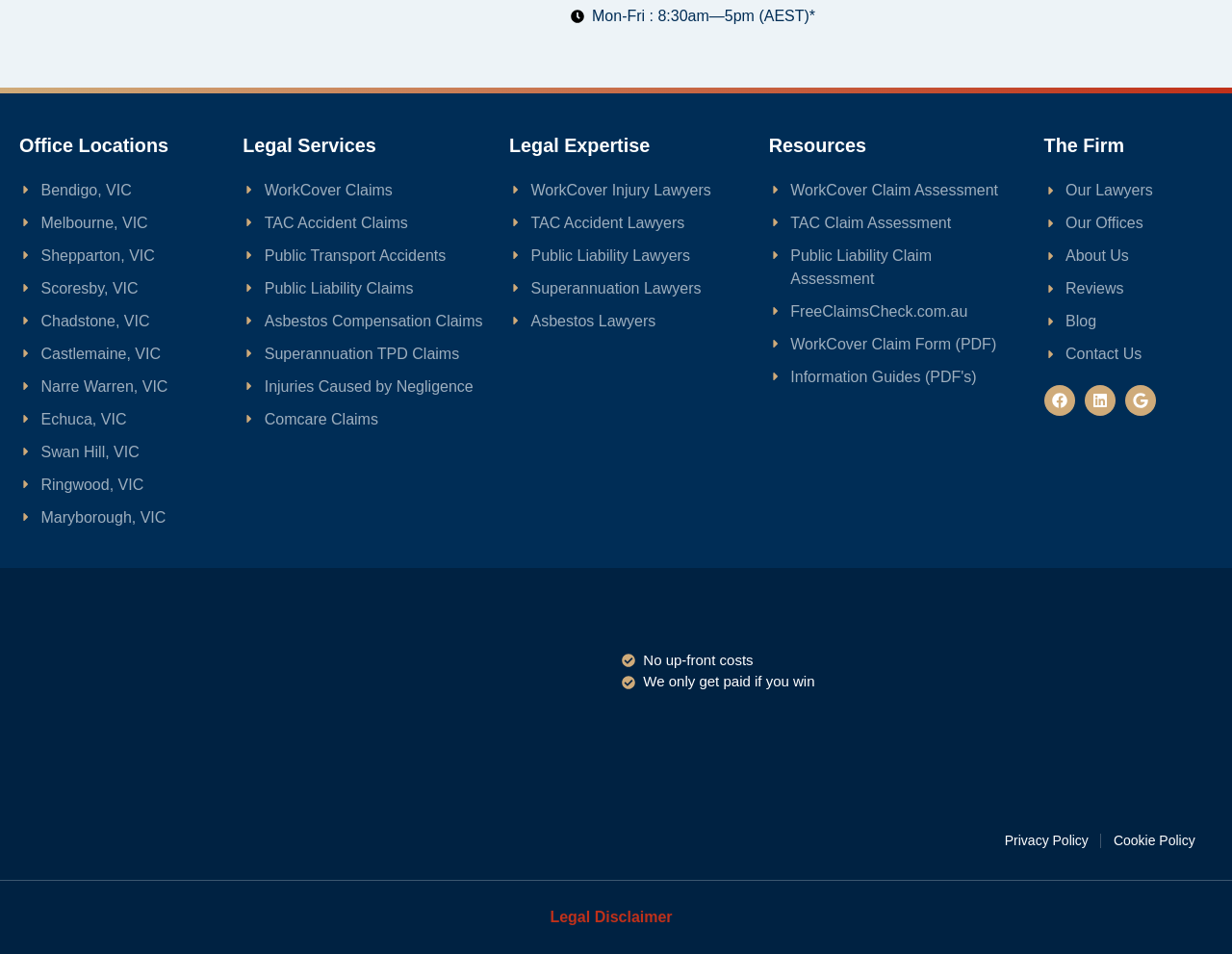What type of lawyers specialize in WorkCover claims? Based on the screenshot, please respond with a single word or phrase.

WorkCover Injury Lawyers